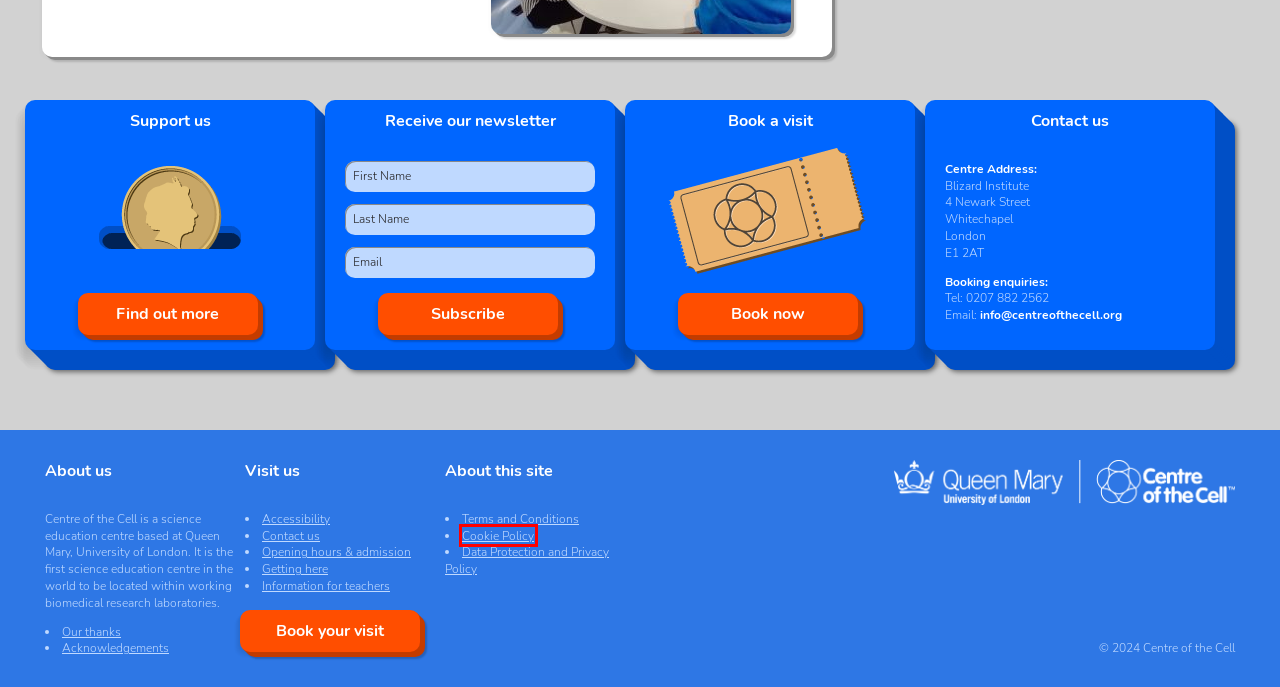You are given a screenshot of a webpage with a red rectangle bounding box. Choose the best webpage description that matches the new webpage after clicking the element in the bounding box. Here are the candidates:
A. Information for teachers | Centre of the Cell
B. Support us | Centre of the Cell
C. Cookie Policy | Centre of the Cell
D. Terms and Conditions | Centre of the Cell
E. Opening hours & admission | Centre of the Cell
F. Queen Mary University of London
G. Acknowledgements | Centre of the Cell
H. Accessibility | Centre of the Cell

C